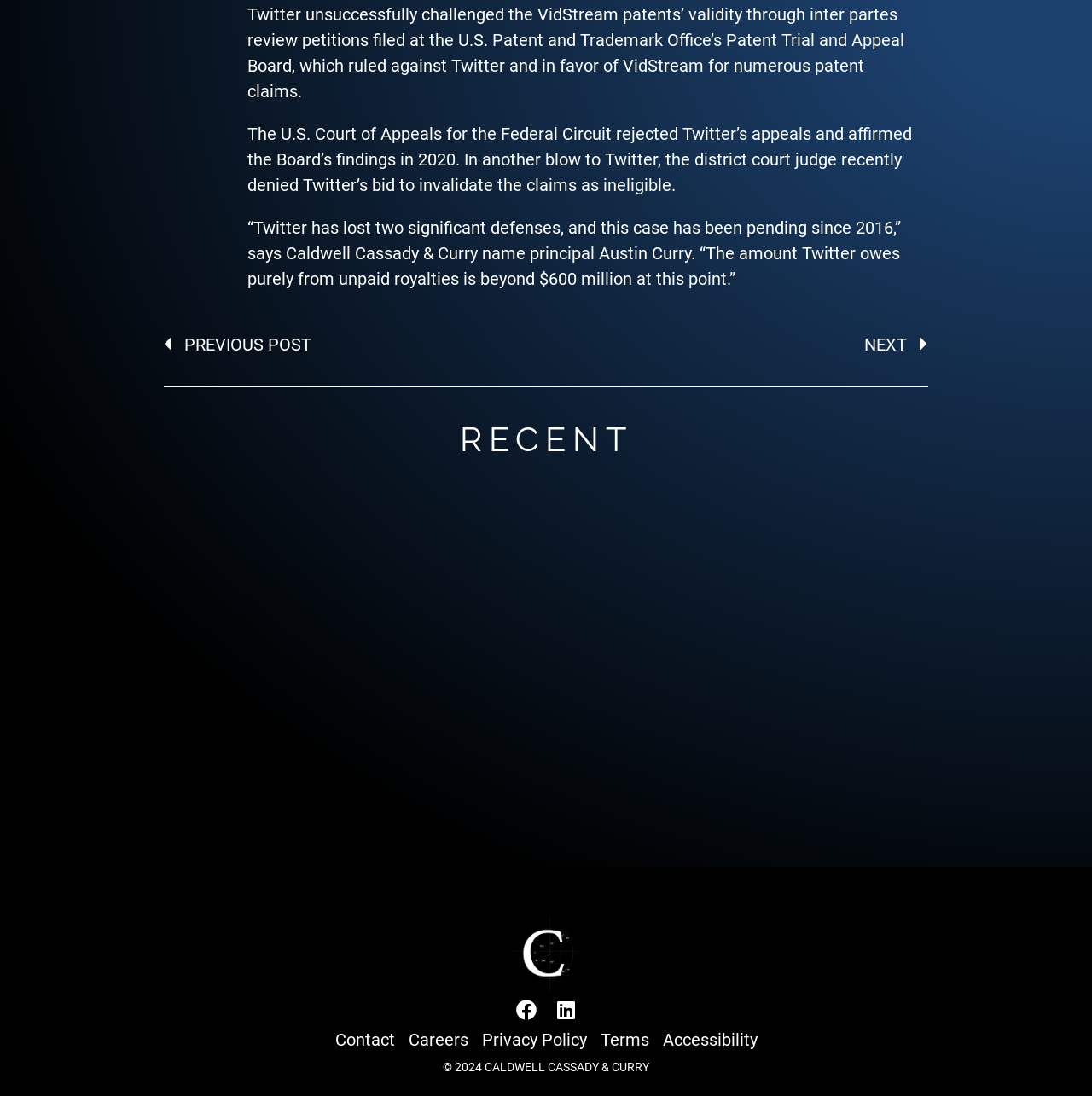Use a single word or phrase to answer the question:
What is the amount Twitter owes?

over $600 million